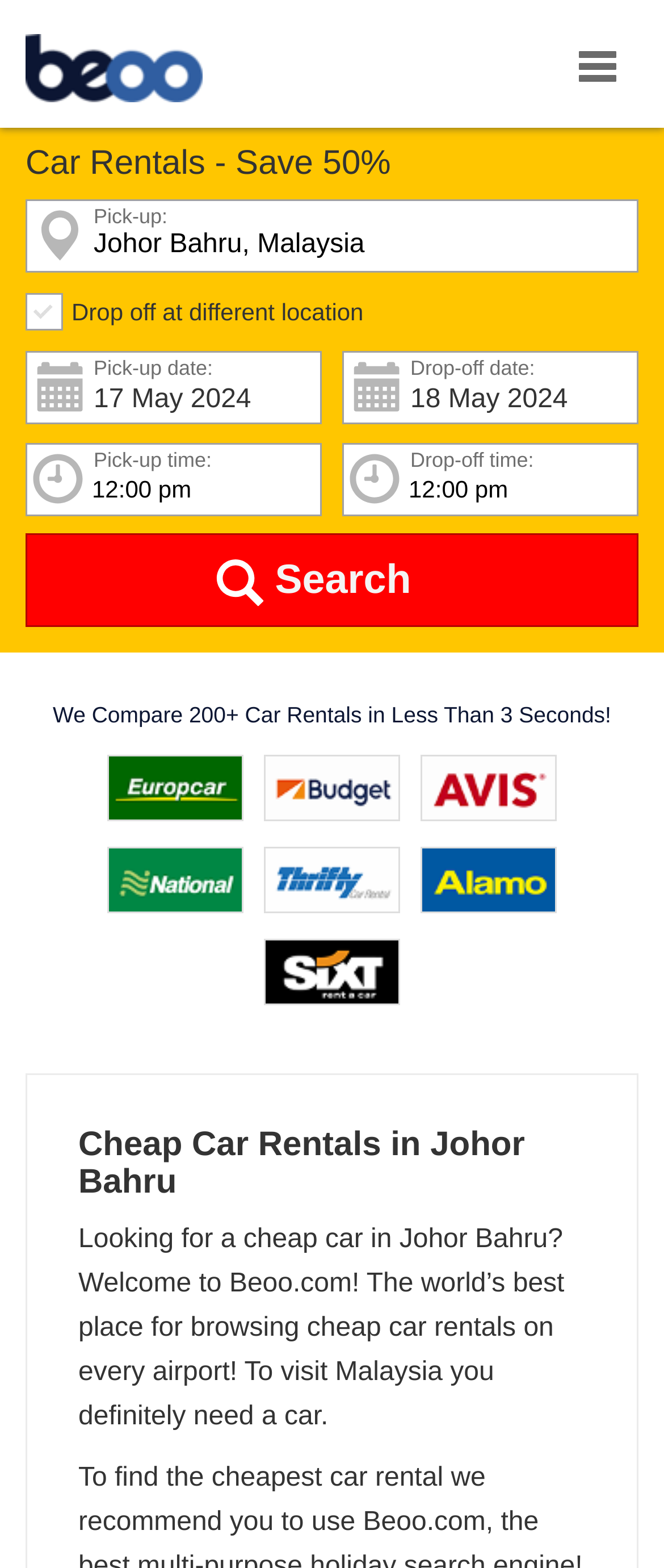Please answer the following question using a single word or phrase: 
What is the default pick-up location?

Johor Bahru, Malaysia